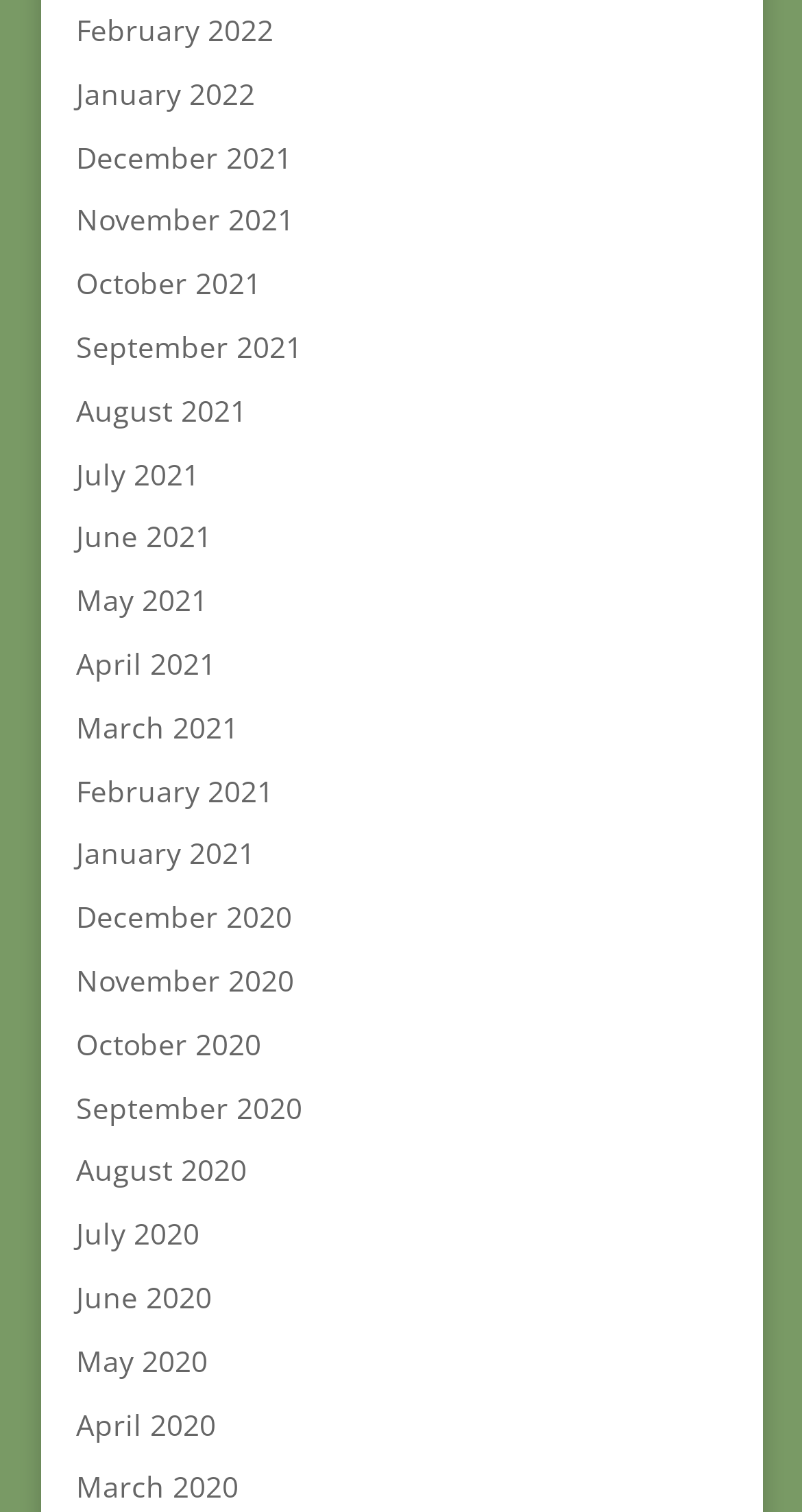Pinpoint the bounding box coordinates of the clickable area needed to execute the instruction: "go to January 2022". The coordinates should be specified as four float numbers between 0 and 1, i.e., [left, top, right, bottom].

[0.095, 0.049, 0.318, 0.075]